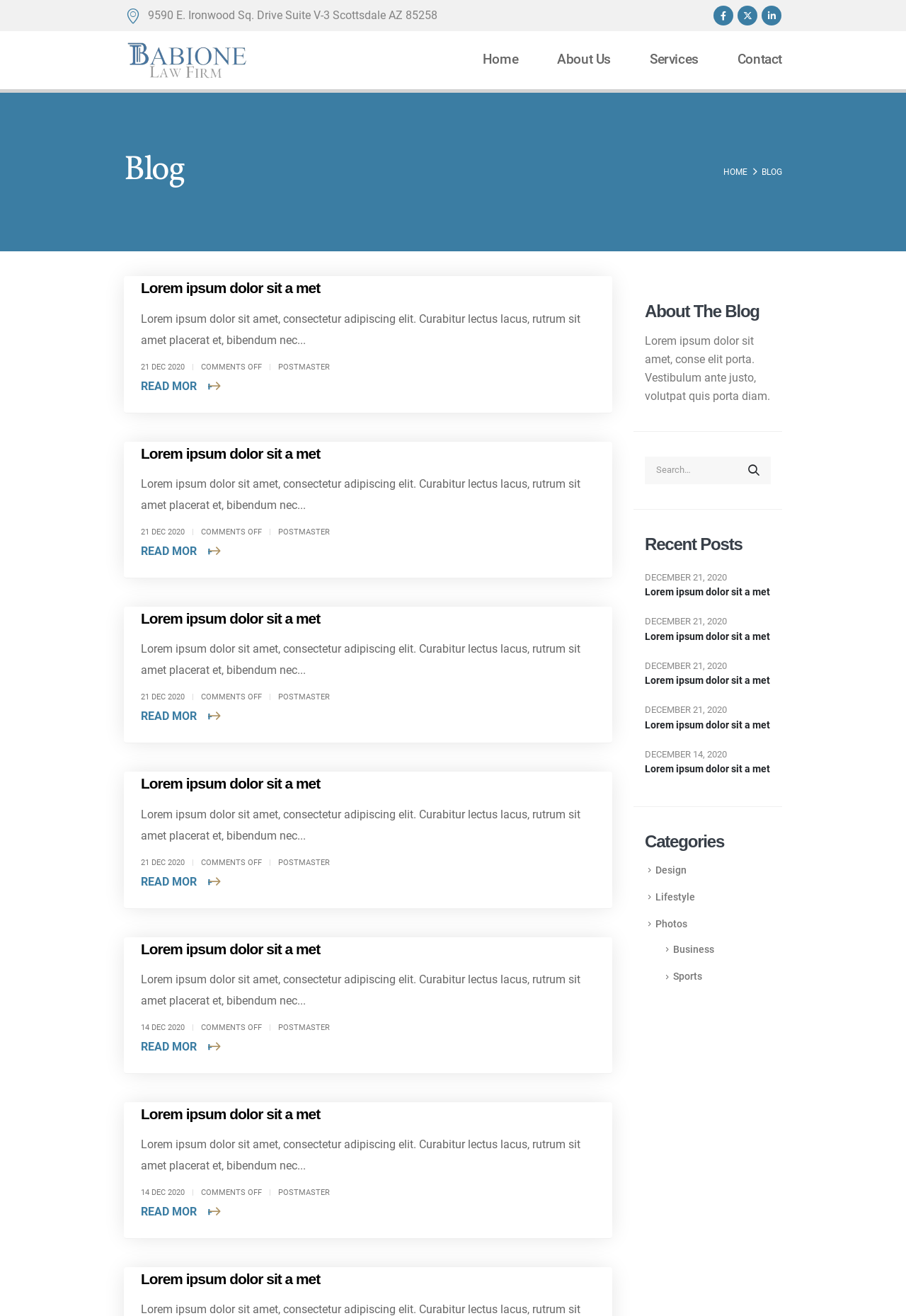Generate a thorough explanation of the webpage's elements.

The webpage is a blog for Lowe Law, LLC, with a focus on providing legal services. At the top of the page, there is a heading with the law firm's address, followed by three social media links. Below this, there is a layout table with a logo and several navigation links, including "Home", "About Us", "Services", and "Contact".

The main content of the page is divided into several sections. The first section contains a heading that reads "Blog", followed by a series of articles. Each article has a heading, a brief summary, and a "Read More" link. The articles are stacked vertically, with the most recent one at the top.

To the right of the articles, there are three complementary sections. The first section has a heading that reads "About The Blog", followed by a brief description. The second section has a search bar with a button. The third section has a heading that reads "Recent Posts", followed by a list of links to recent articles, along with their publication dates.

Throughout the page, there are several links and buttons, including social media links, navigation links, and "Read More" links. The overall layout is clean and easy to navigate, with clear headings and concise text.